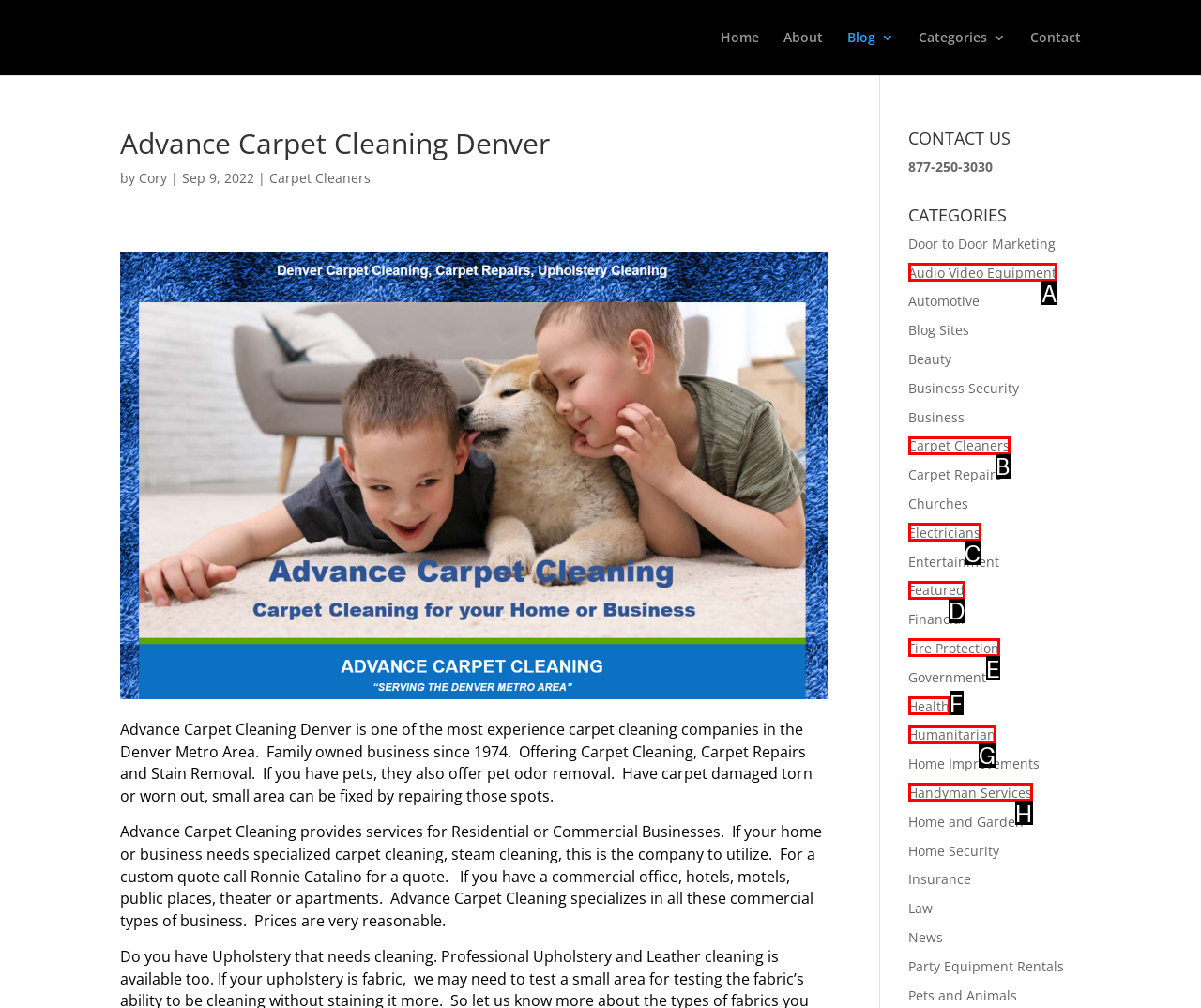Identify the letter of the UI element that corresponds to: Audio Video Equipment
Respond with the letter of the option directly.

A